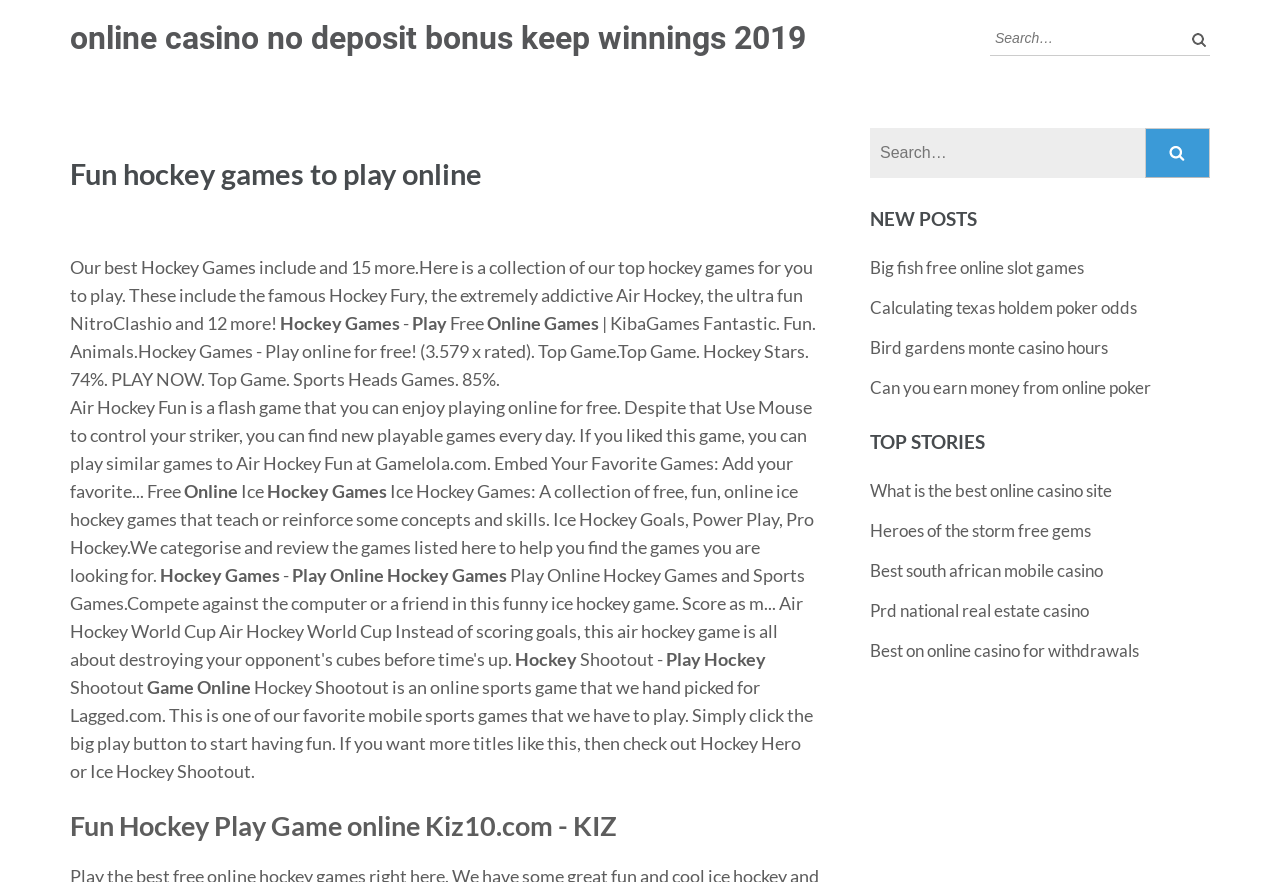Locate the bounding box coordinates of the element that should be clicked to fulfill the instruction: "Search for online casino no deposit bonus keep winnings 2019".

[0.055, 0.022, 0.63, 0.065]